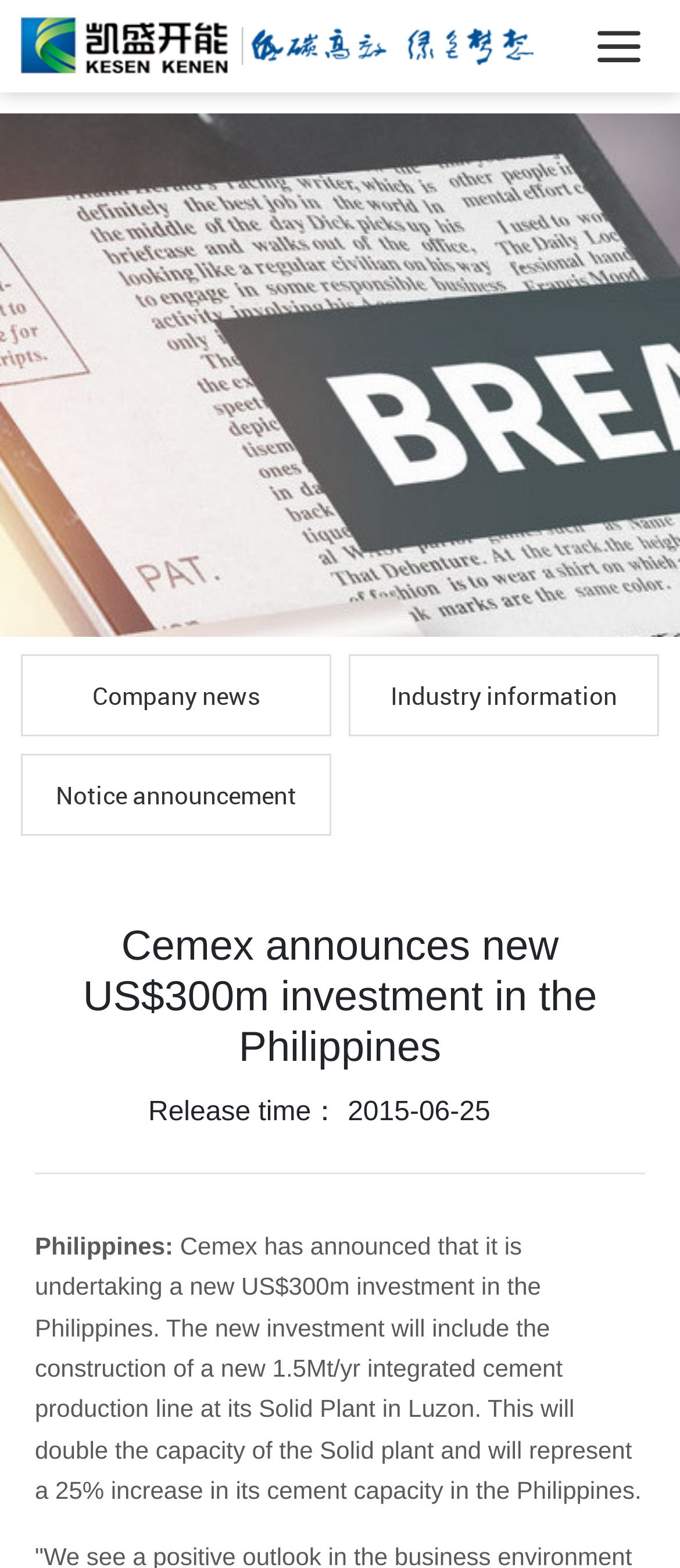What is the company's name in Chinese?
Look at the image and answer with only one word or phrase.

南京凯盛开能环保能源有限公司